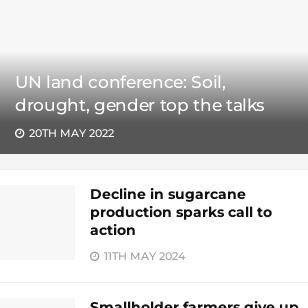What is the date of the 'Decline in sugarcane production sparks call to action' article?
Using the information from the image, answer the question thoroughly.

The date of the 'Decline in sugarcane production sparks call to action' article is obtained from the additional heading in the image, which provides the context and date of the article as May 11, 2024.